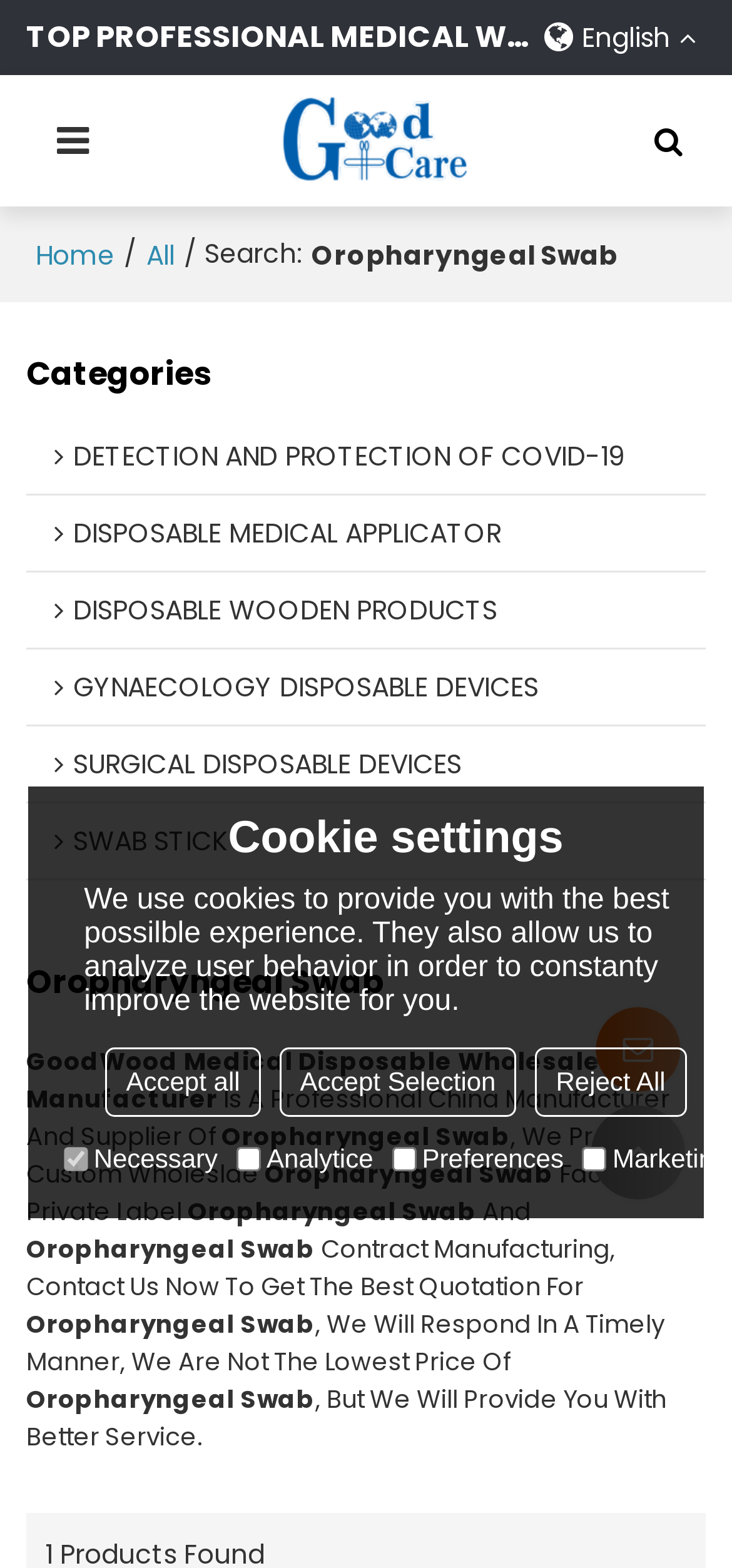Find and indicate the bounding box coordinates of the region you should select to follow the given instruction: "Go to the Home page".

[0.048, 0.15, 0.156, 0.174]